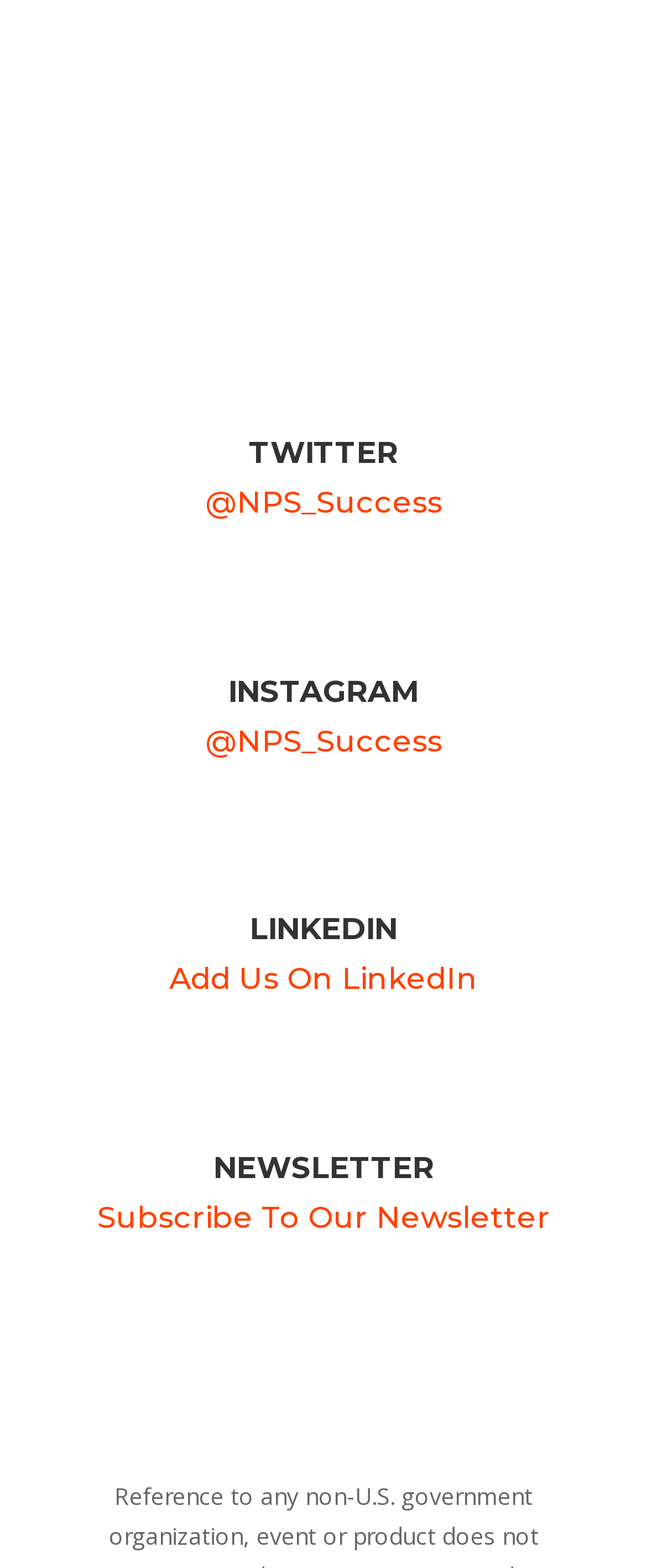Pinpoint the bounding box coordinates of the clickable element needed to complete the instruction: "Connect on LinkedIn". The coordinates should be provided as four float numbers between 0 and 1: [left, top, right, bottom].

[0.386, 0.581, 0.614, 0.605]